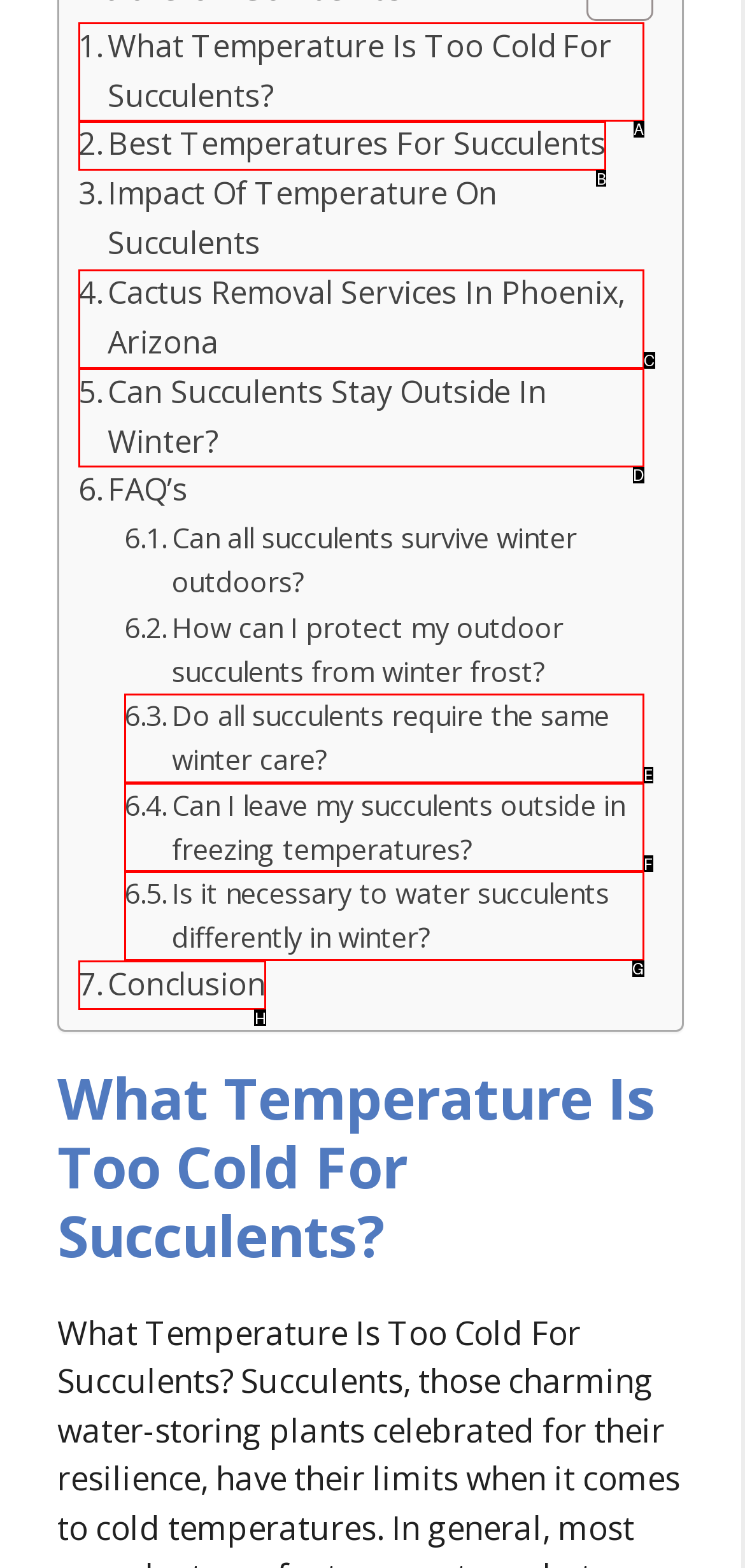Which UI element matches this description: Best Temperatures For Succulents?
Reply with the letter of the correct option directly.

B